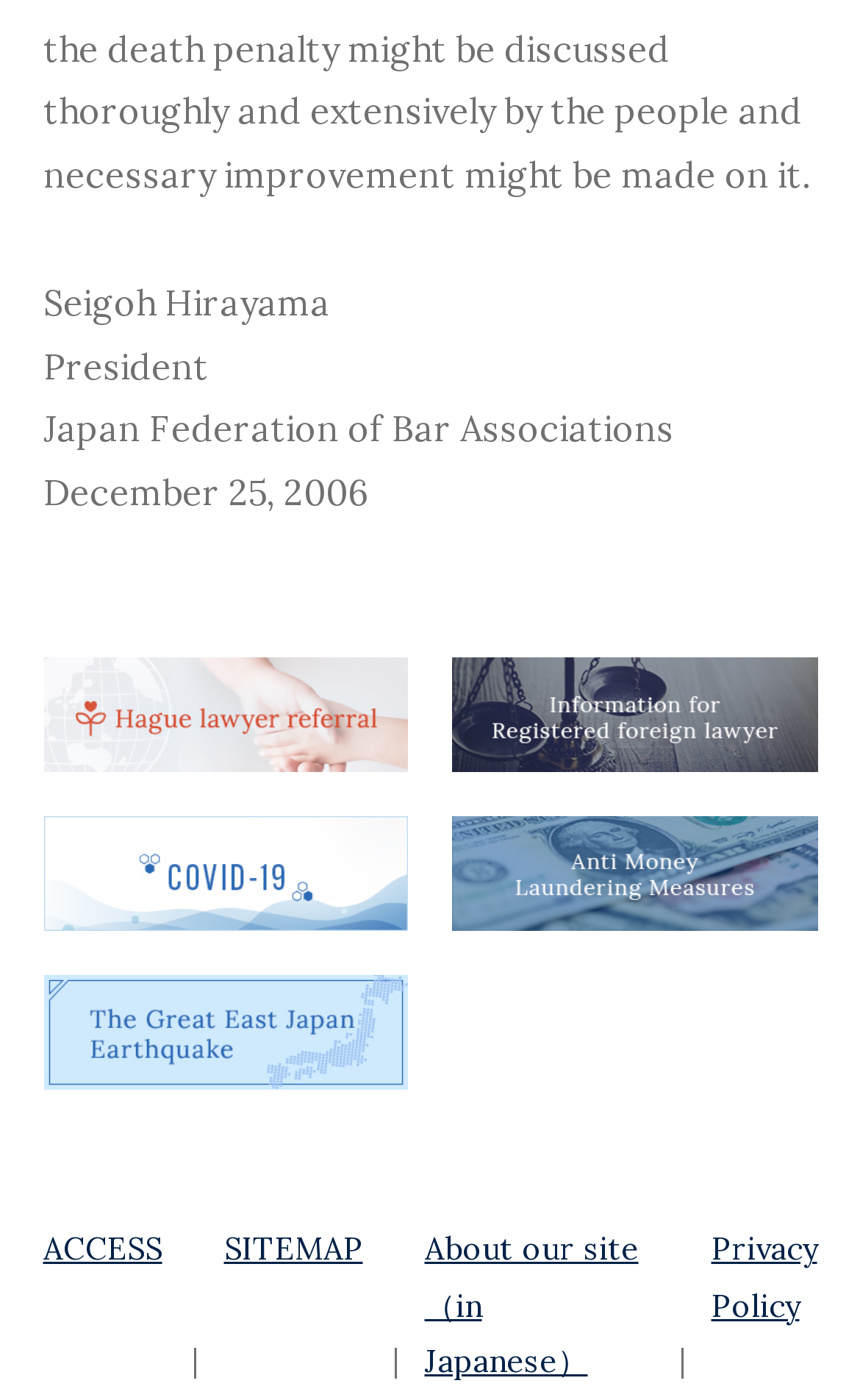Locate the bounding box coordinates of the segment that needs to be clicked to meet this instruction: "View information for registered foreign lawyers".

[0.526, 0.47, 0.95, 0.552]